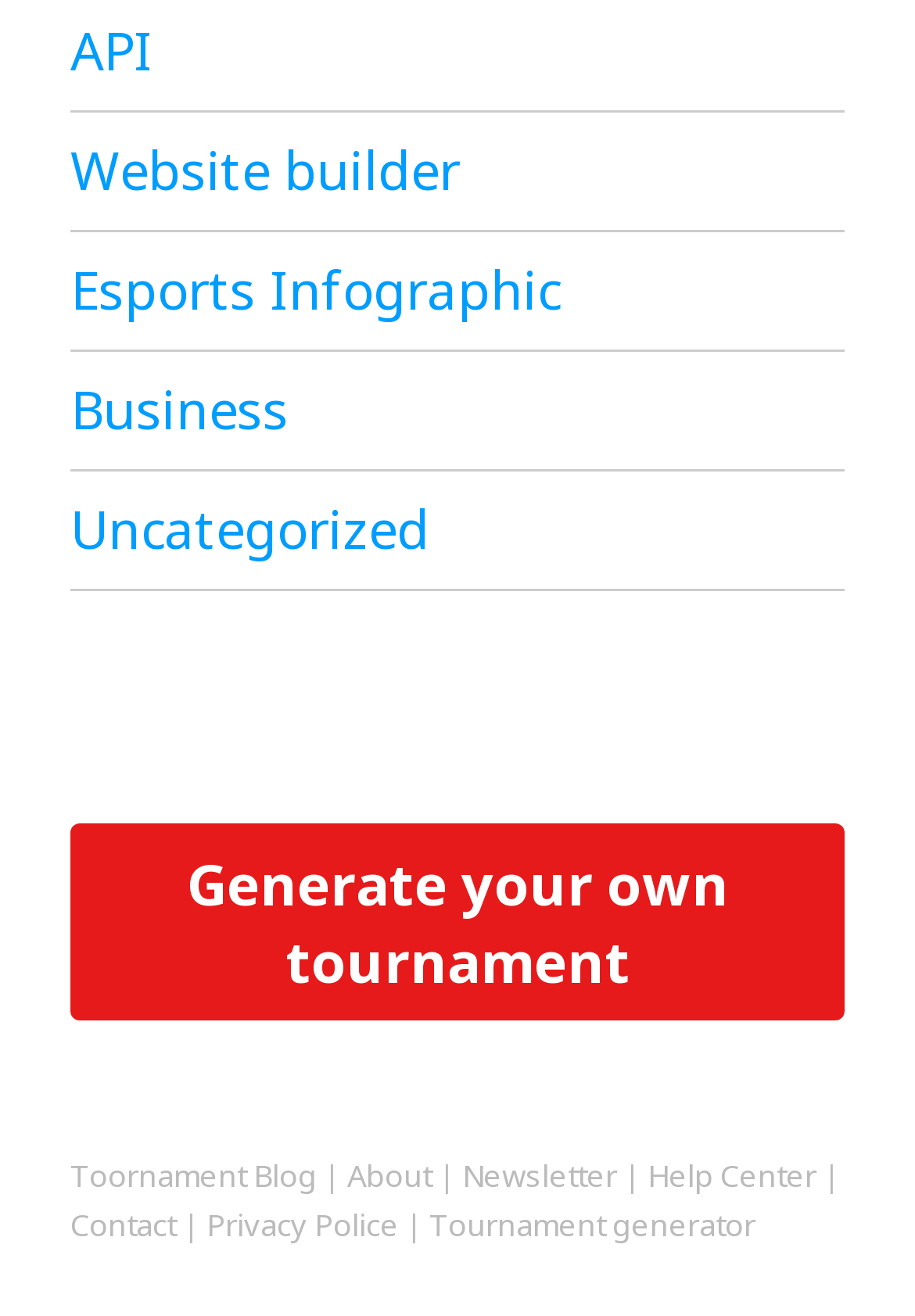Answer this question using a single word or a brief phrase:
How many links are there in the top section?

5